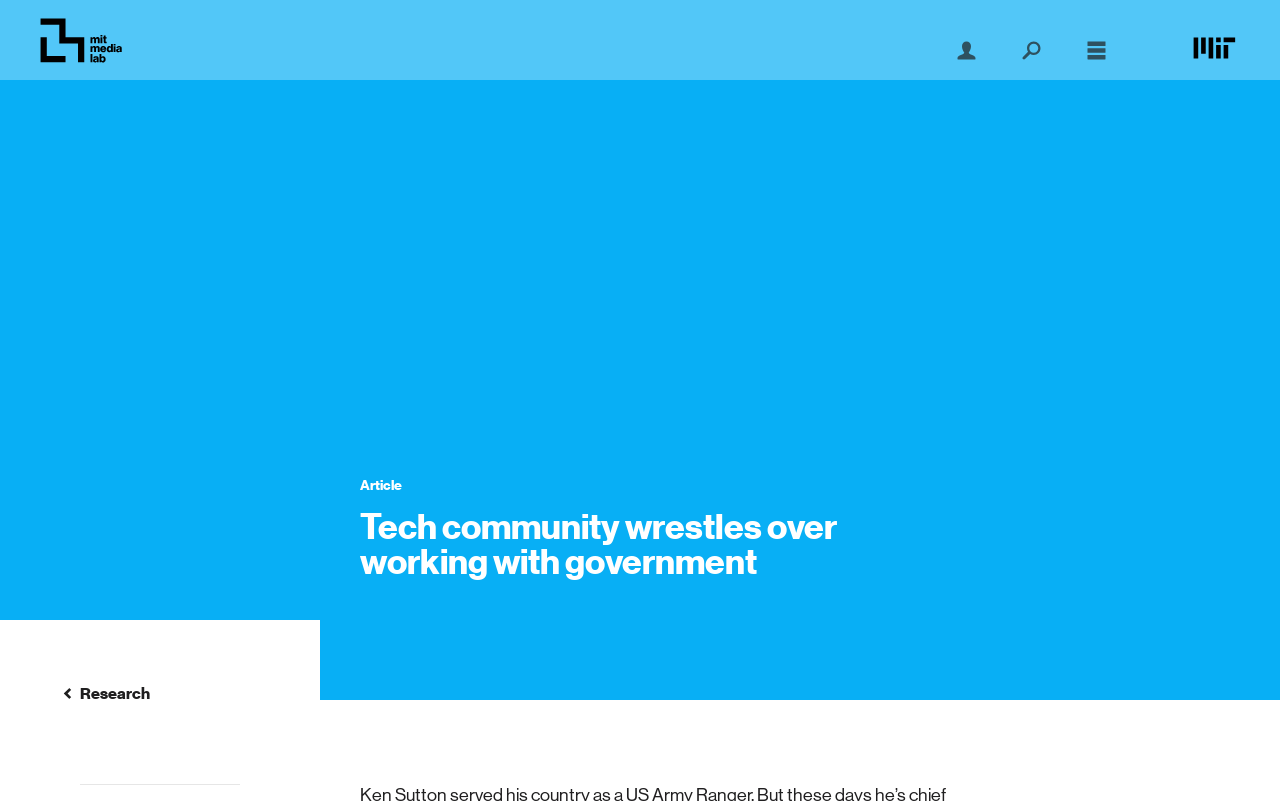Answer succinctly with a single word or phrase:
What is the topic of the article?

Tech community